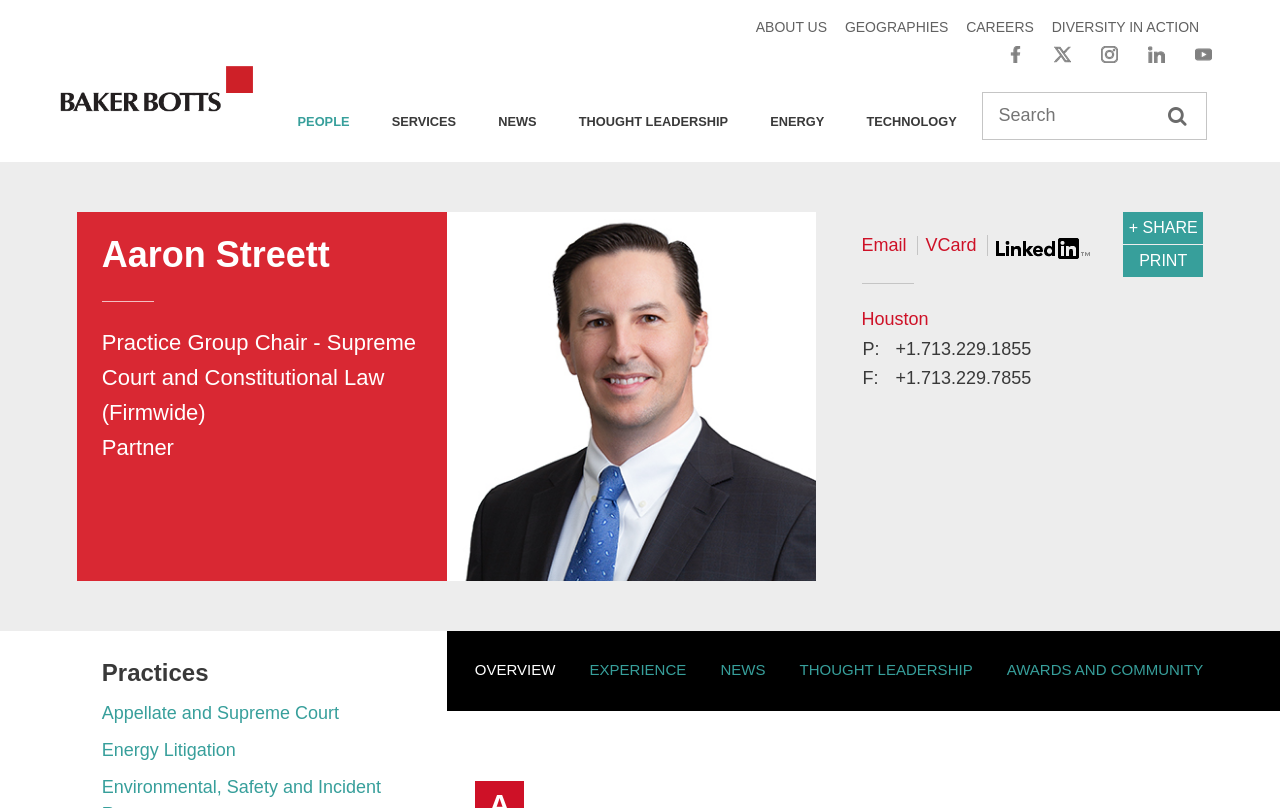Pinpoint the bounding box coordinates of the element that must be clicked to accomplish the following instruction: "View Aaron Streett's email". The coordinates should be in the format of four float numbers between 0 and 1, i.e., [left, top, right, bottom].

[0.673, 0.292, 0.708, 0.316]